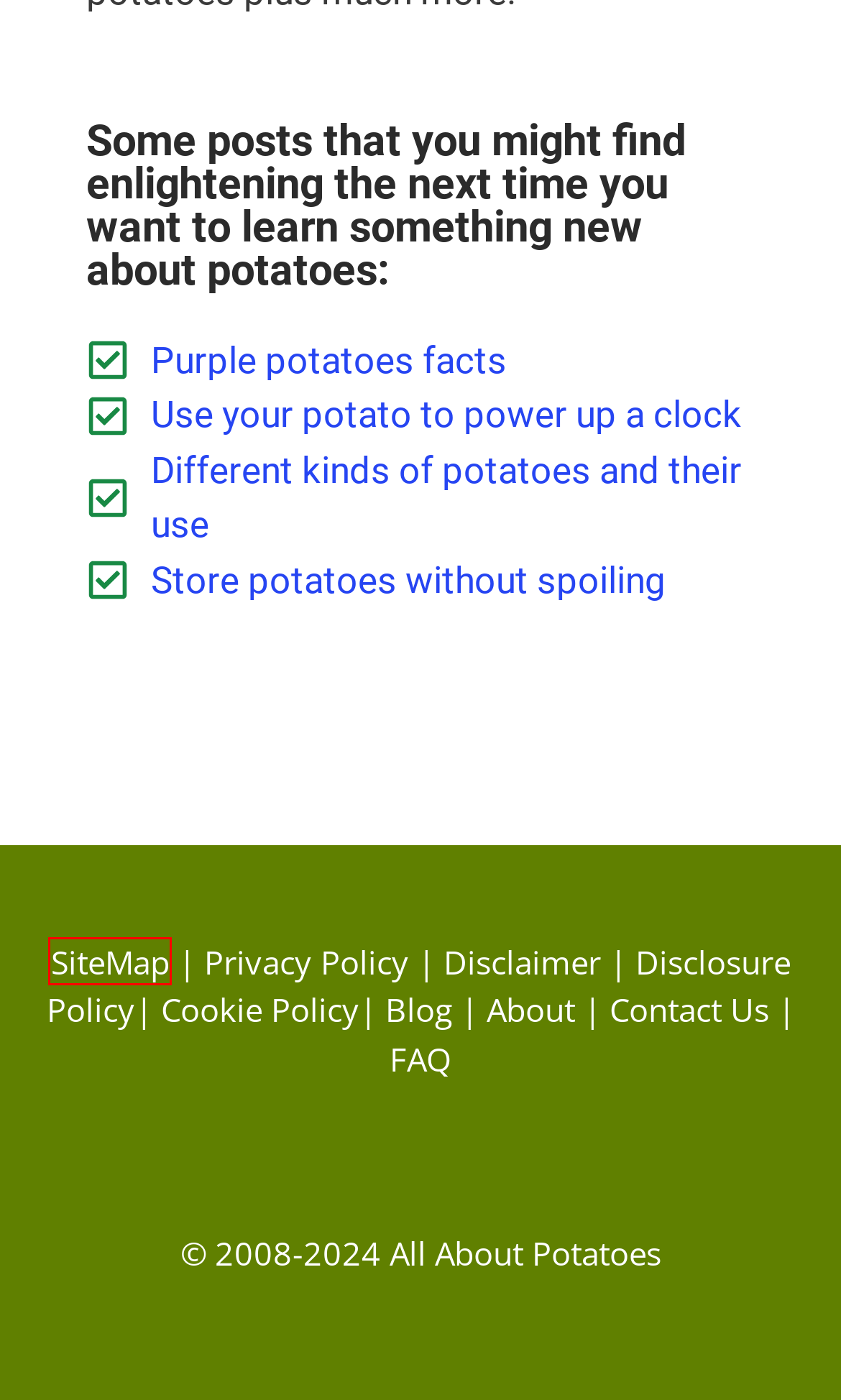You are provided with a screenshot of a webpage where a red rectangle bounding box surrounds an element. Choose the description that best matches the new webpage after clicking the element in the red bounding box. Here are the choices:
A. Privacy Policy - All About Potatoes
B. 6 Types of Potatoes to make Yummy Recipes - All About Potatoes
C. Cookie Policy - All About Potatoes
D. Contact us - All About Potatoes
E. Purple Potatoes Nutrition - Everything You Need to Know - All About Potatoes
F. Disclosure Policy - All About Potatoes
G. Disclaimer - All About Potatoes
H. All About Potatoes Sitemap - All About Potatoes

H